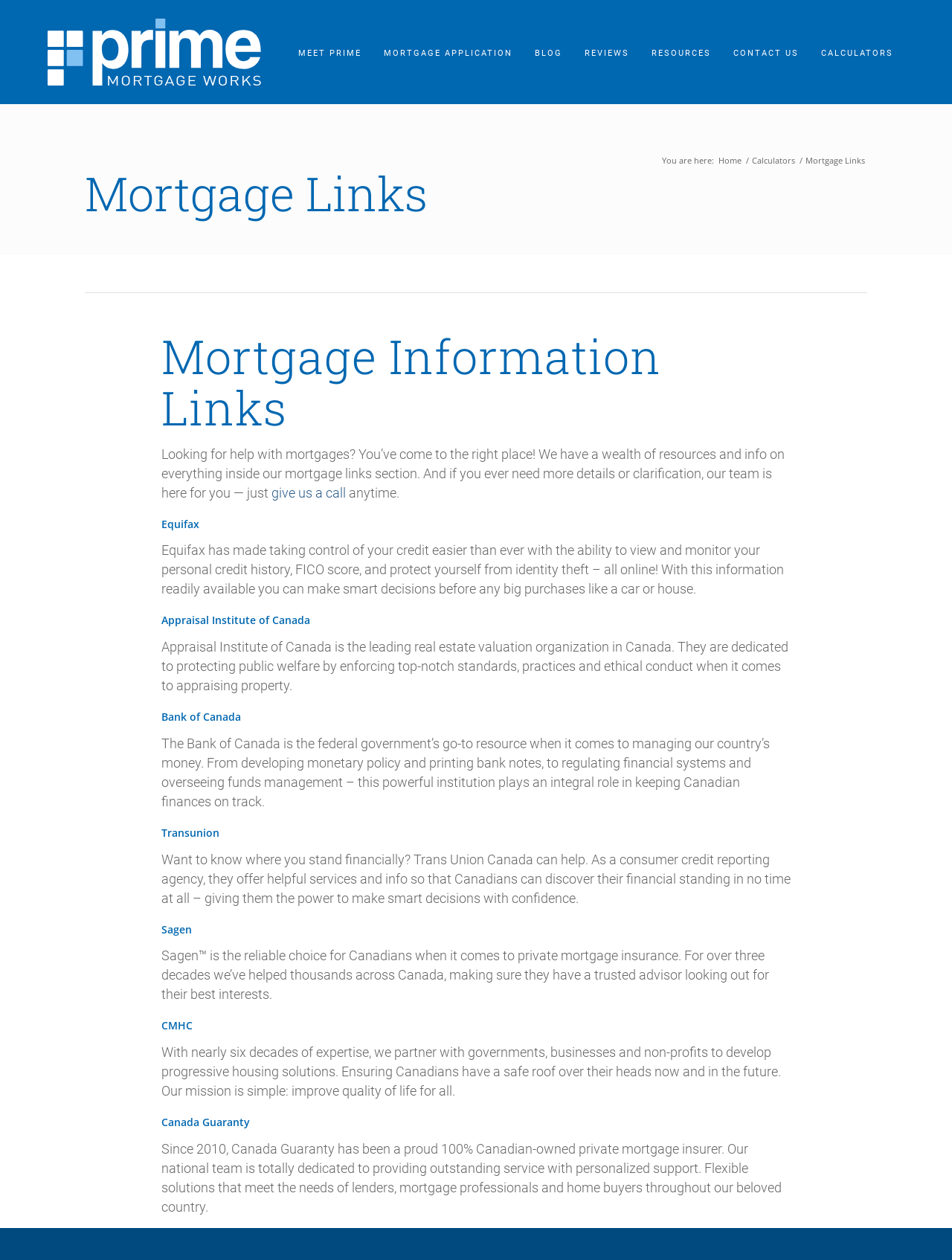What is the benefit of using Transunion Canada?
Please provide a single word or phrase as your answer based on the screenshot.

Know financial standing